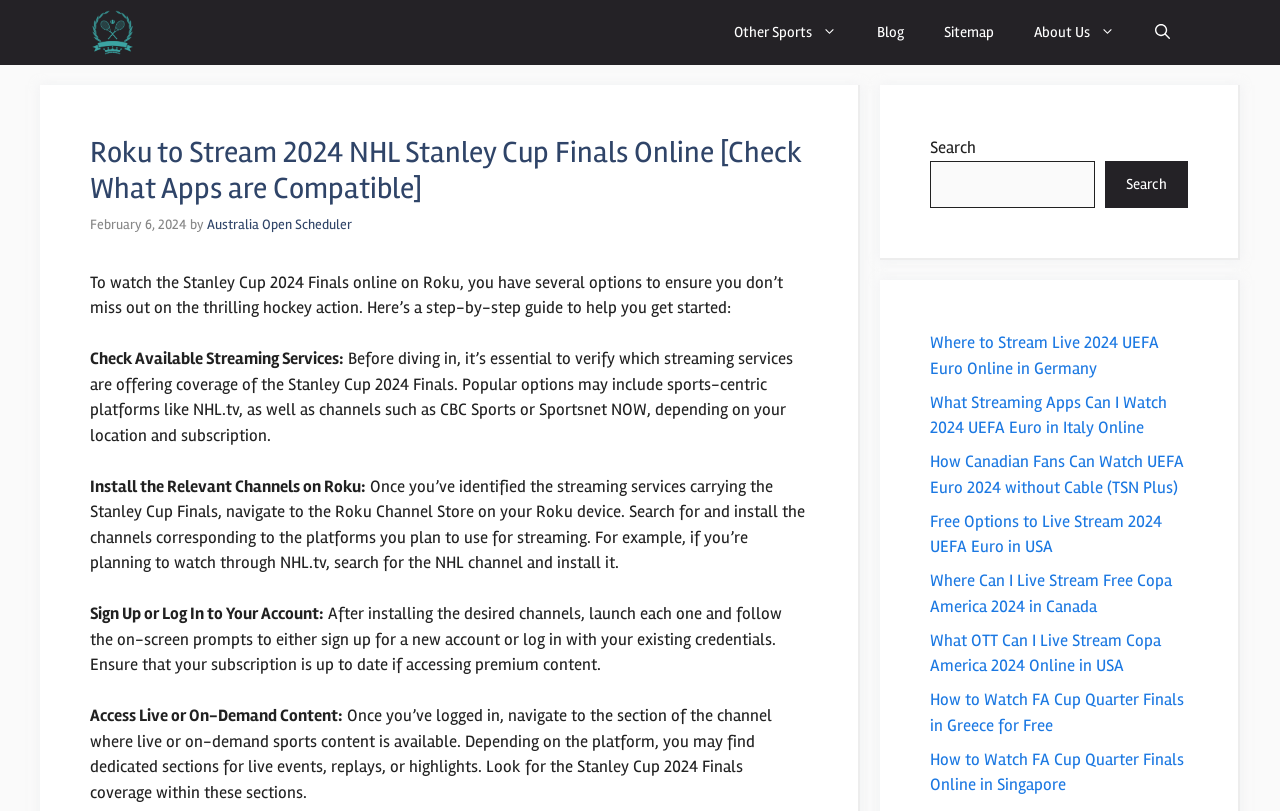What is the purpose of the webpage?
Analyze the screenshot and provide a detailed answer to the question.

I inferred the purpose of the webpage by reading the introductory text, which explains that the webpage will provide a step-by-step guide to help users stream the 2024 NHL Stanley Cup Finals online on Roku.